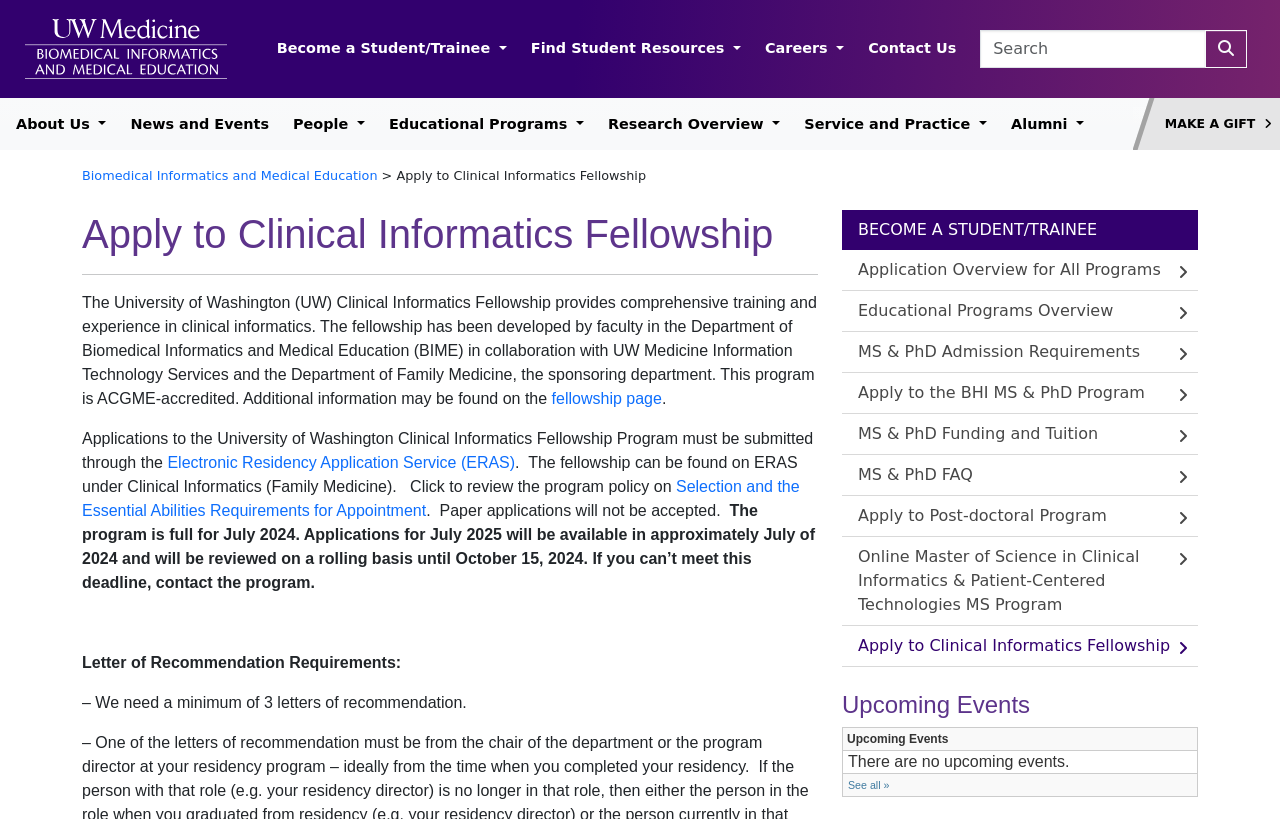What is the name of the department that developed the fellowship program?
Using the image as a reference, give a one-word or short phrase answer.

Biomedical Informatics and Medical Education